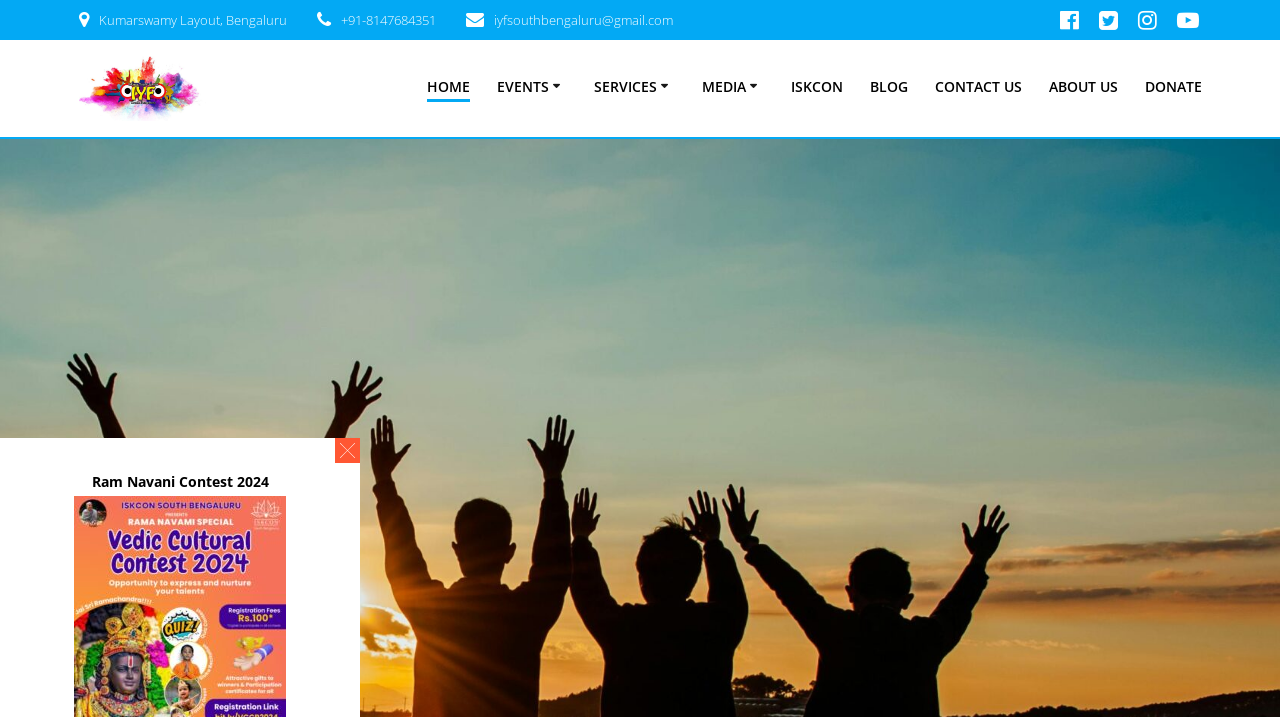Use the information in the screenshot to answer the question comprehensively: What is the email address of ISKCON Youth Forum?

The email address can be found on the top section of the webpage, next to the address and contact number.